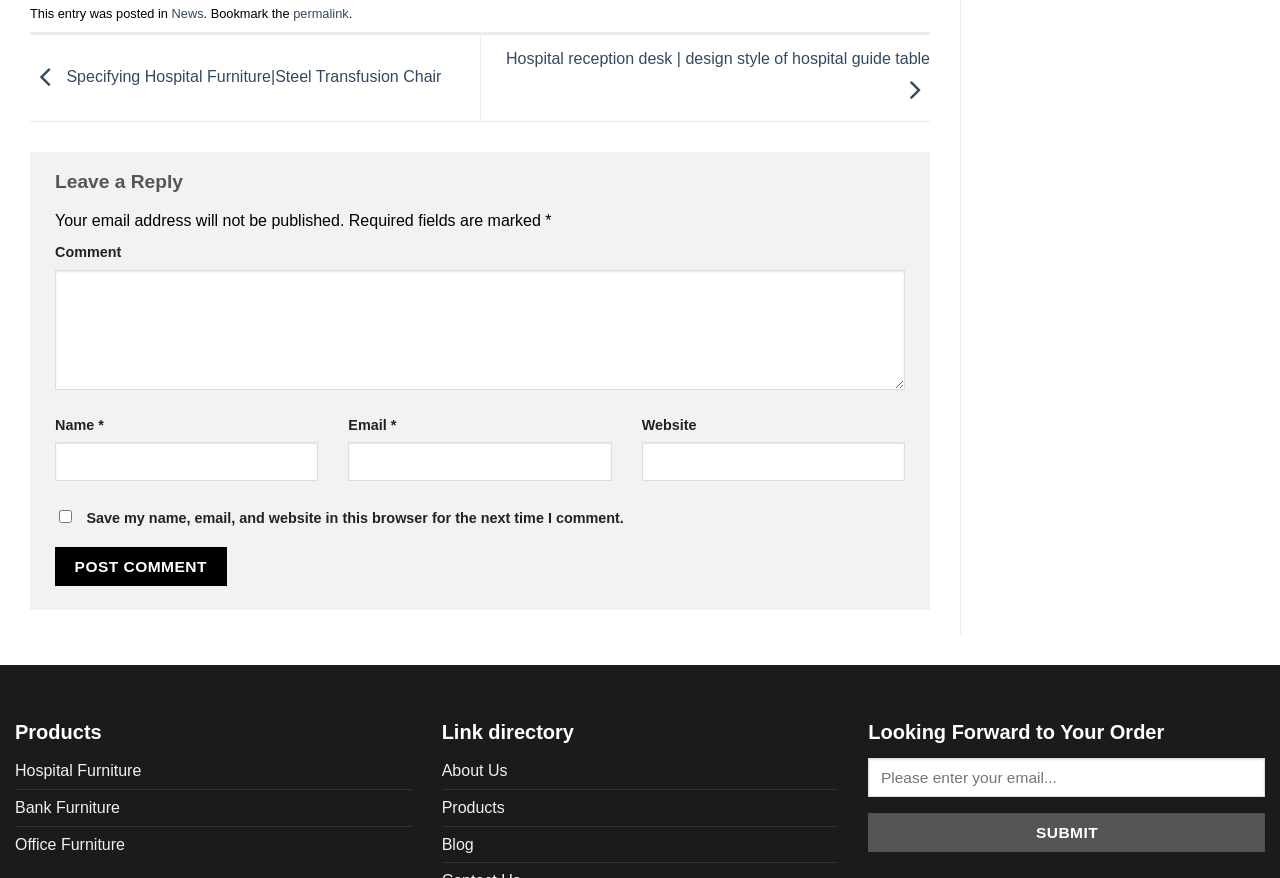What is the purpose of the checkbox below the 'Email' textbox?
Answer the question with a thorough and detailed explanation.

The checkbox below the 'Email' textbox is labeled 'Save my name, email, and website in this browser for the next time I comment.' This suggests that the checkbox is used to save the user's data for future comments, making it easier for them to comment on the website.